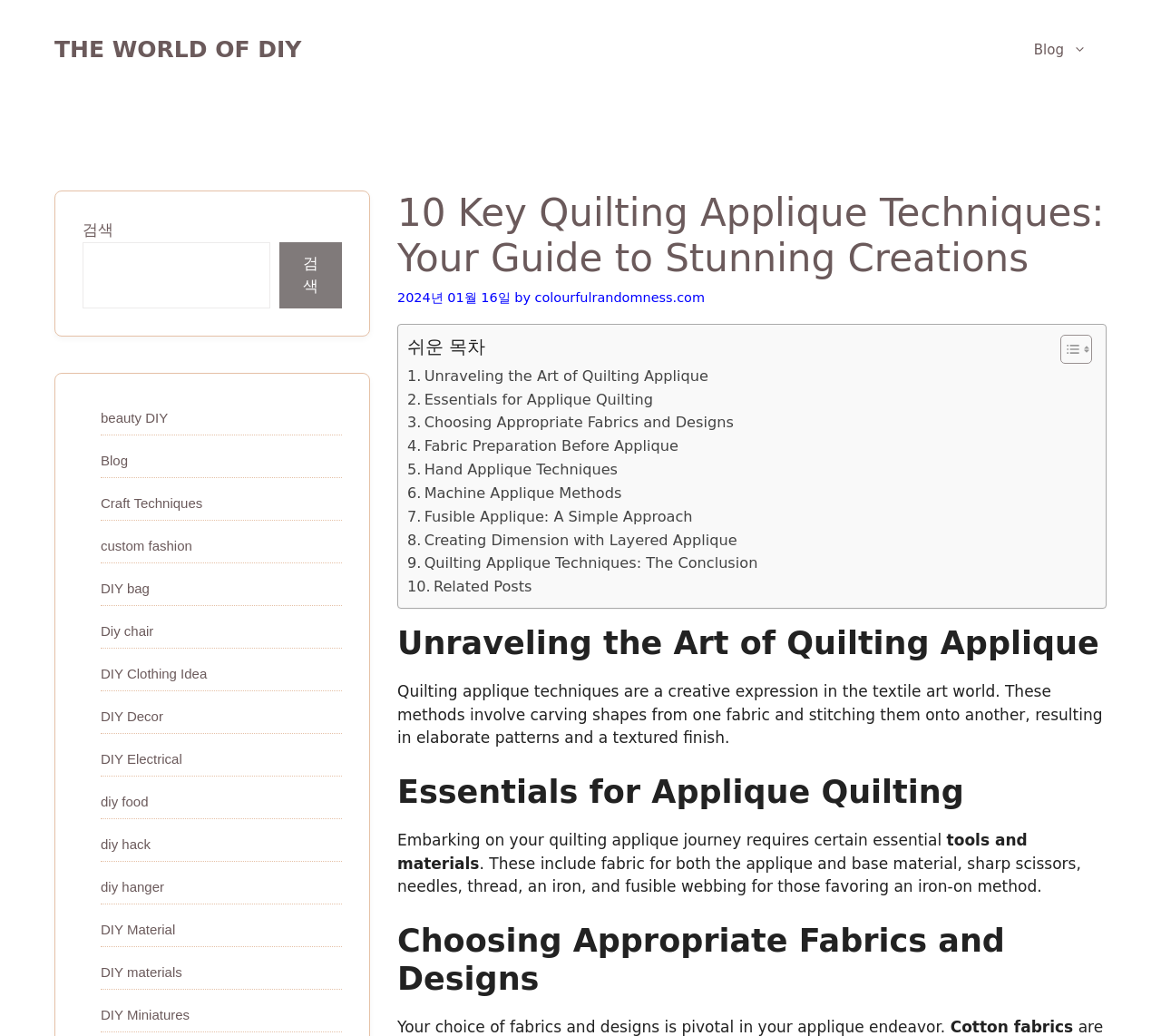How many links are in the primary navigation?
Refer to the image and provide a concise answer in one word or phrase.

1